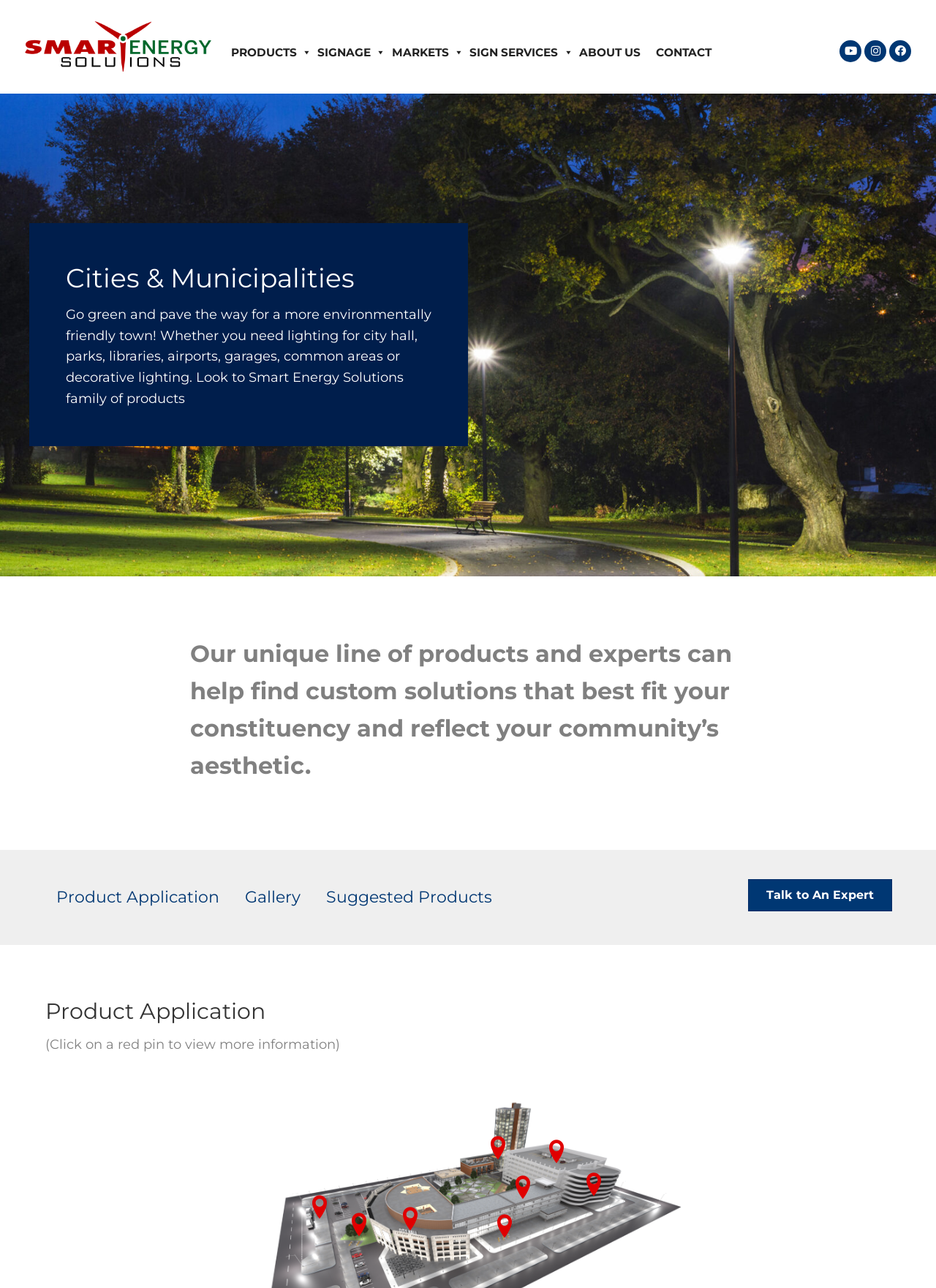Predict the bounding box of the UI element that fits this description: "Talk to An Expert".

[0.799, 0.683, 0.953, 0.708]